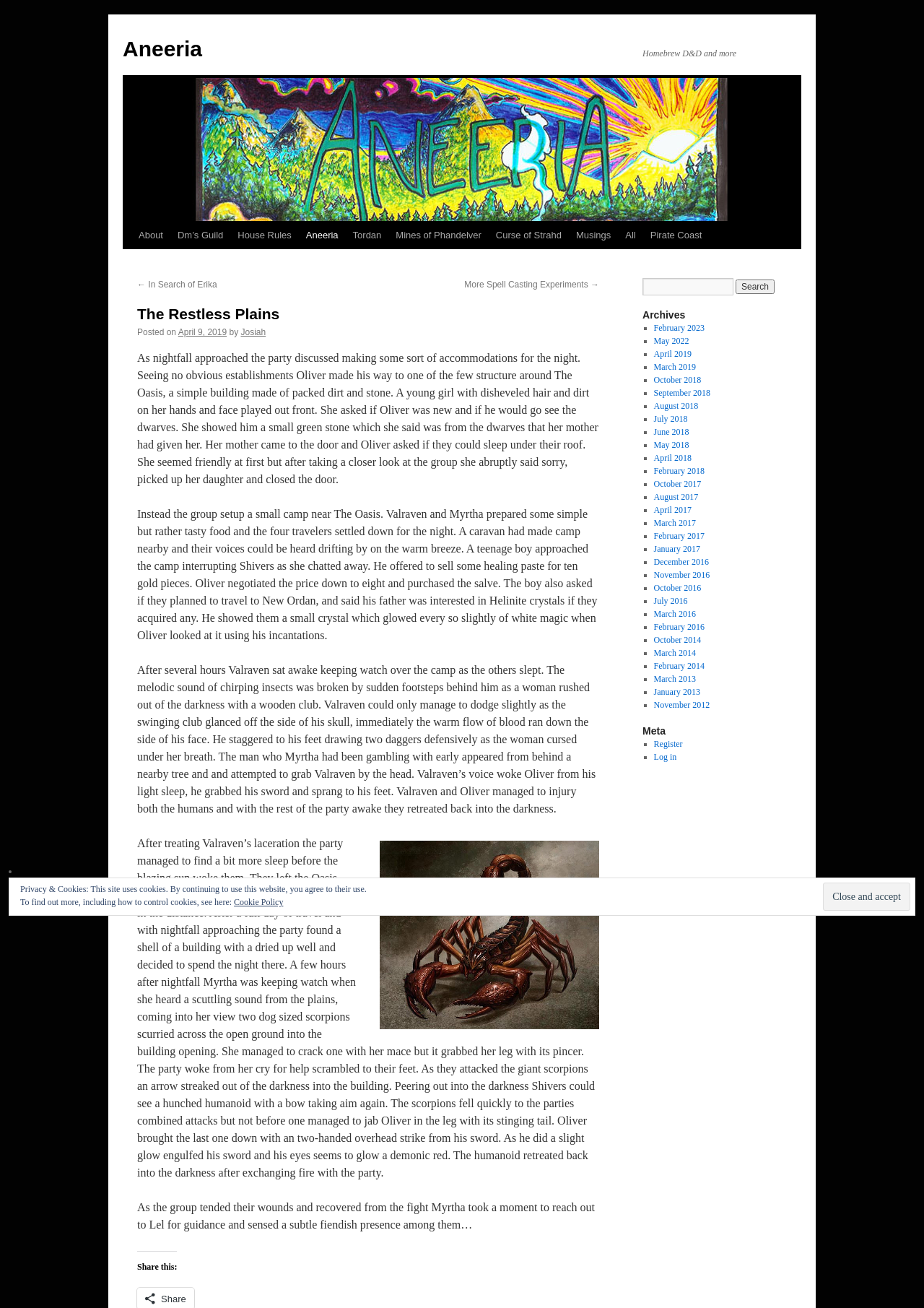Using floating point numbers between 0 and 1, provide the bounding box coordinates in the format (top-left x, top-left y, bottom-right x, bottom-right y). Locate the UI element described here: ← In Search of Erika

[0.148, 0.214, 0.235, 0.221]